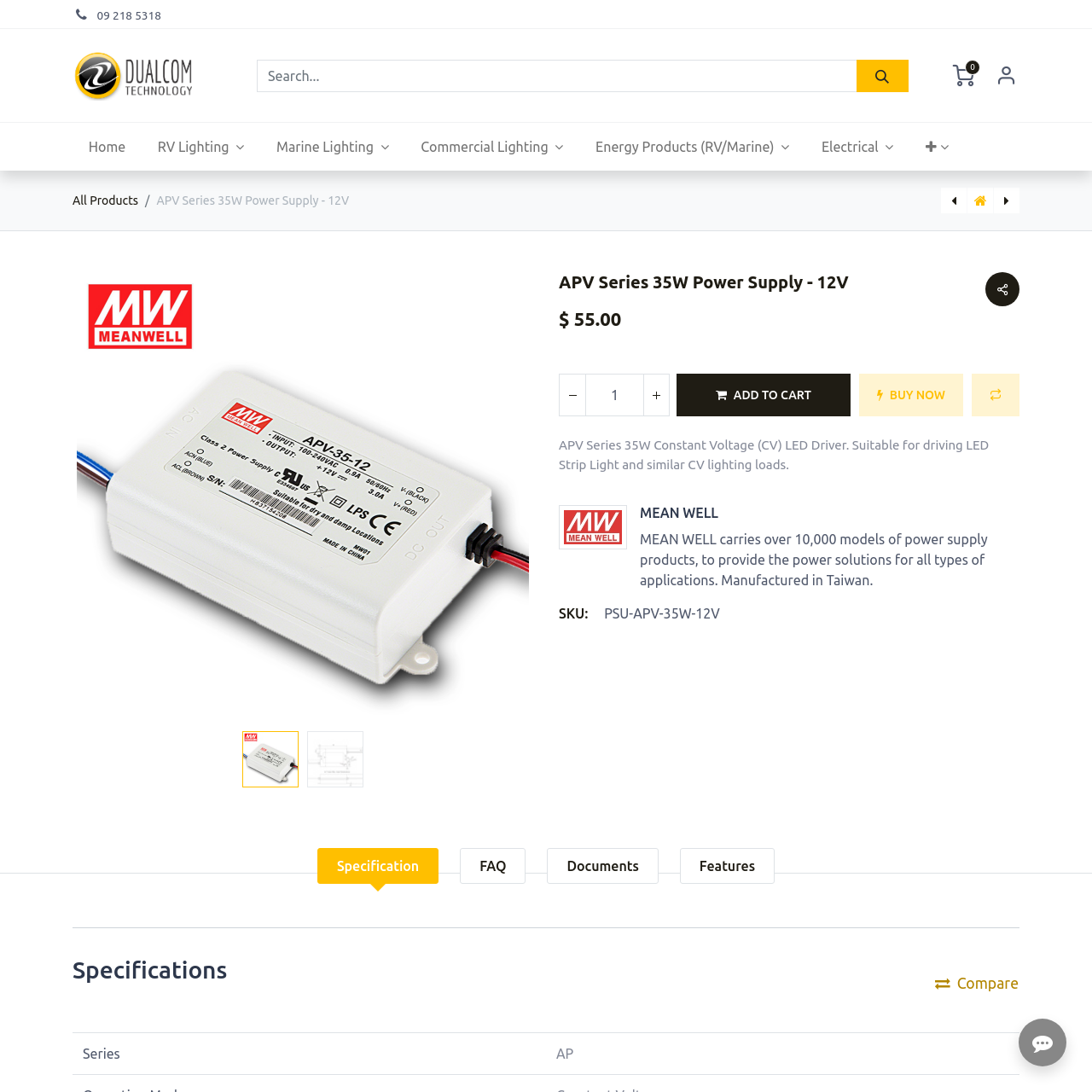Given the element description: "input value="1" name="add_qty" value="1"", predict the bounding box coordinates of the UI element it refers to, using four float numbers between 0 and 1, i.e., [left, top, right, bottom].

[0.536, 0.343, 0.59, 0.381]